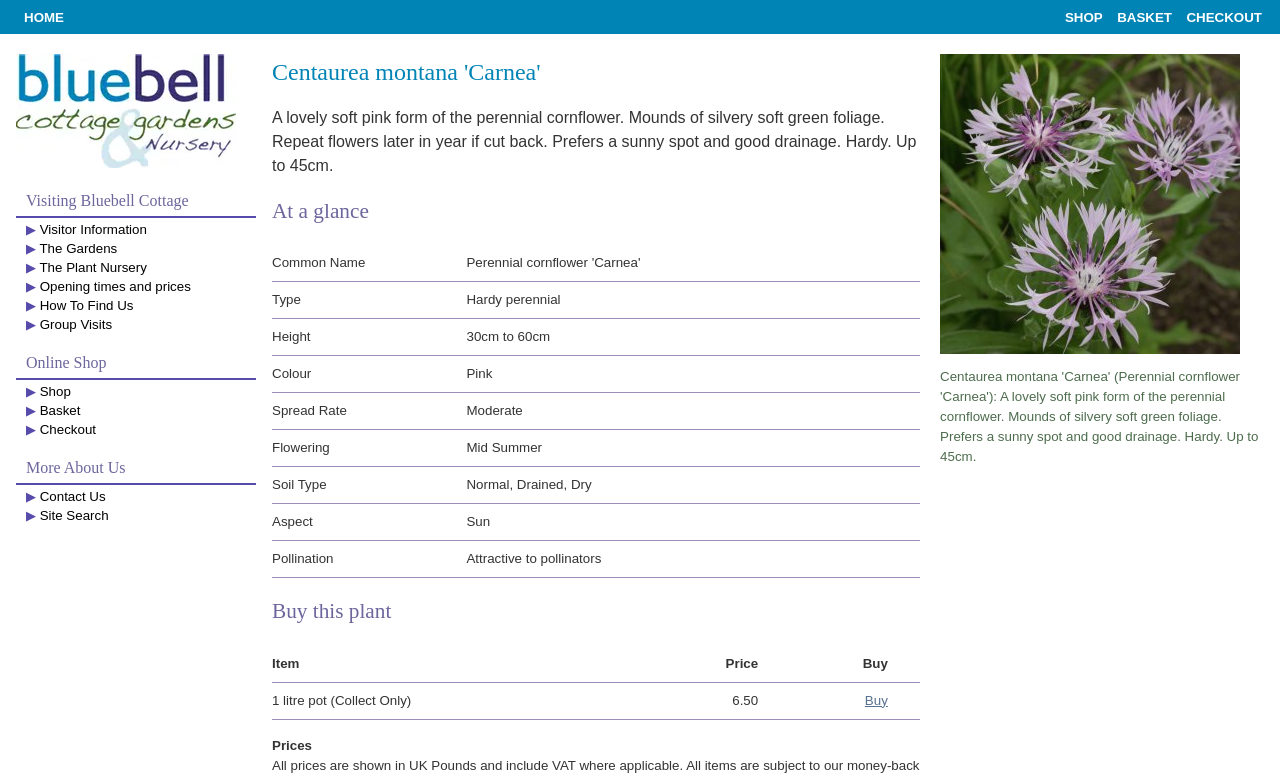Point out the bounding box coordinates of the section to click in order to follow this instruction: "Click SHOP".

[0.826, 0.013, 0.863, 0.032]